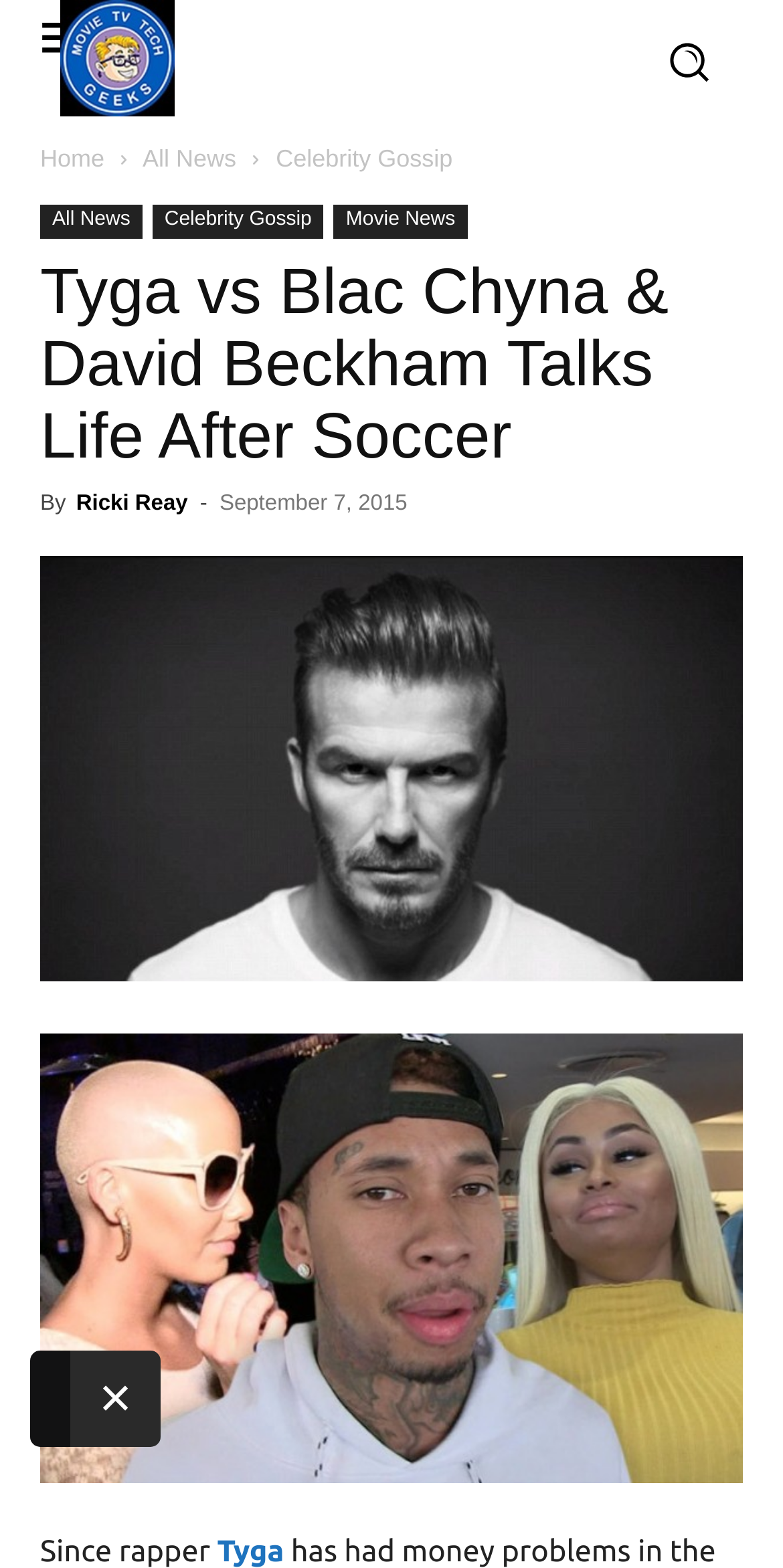Extract the bounding box coordinates for the UI element described as: "show other bugs".

None